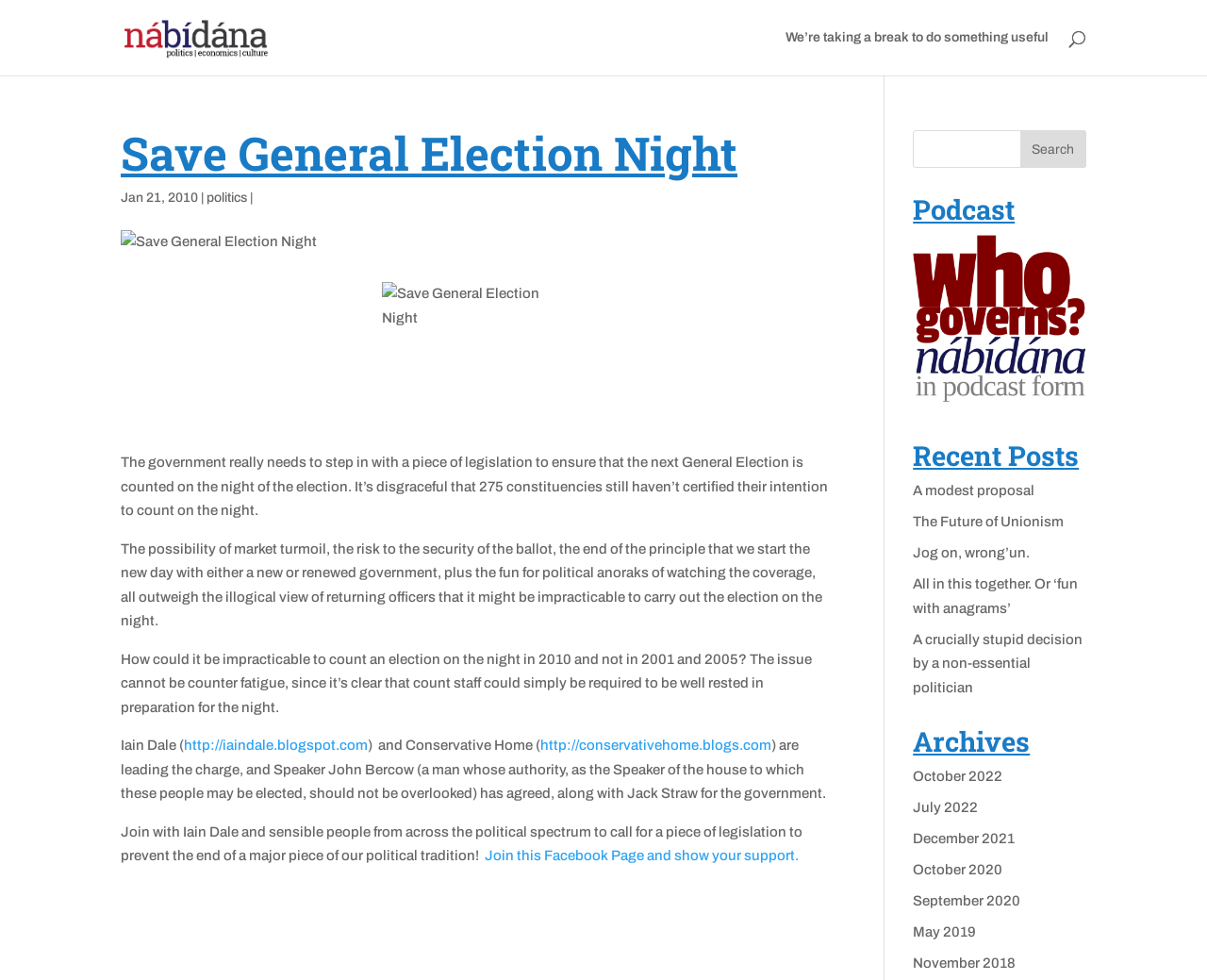Identify the bounding box coordinates for the element you need to click to achieve the following task: "Join the Facebook page to show support". The coordinates must be four float values ranging from 0 to 1, formatted as [left, top, right, bottom].

[0.402, 0.865, 0.662, 0.881]